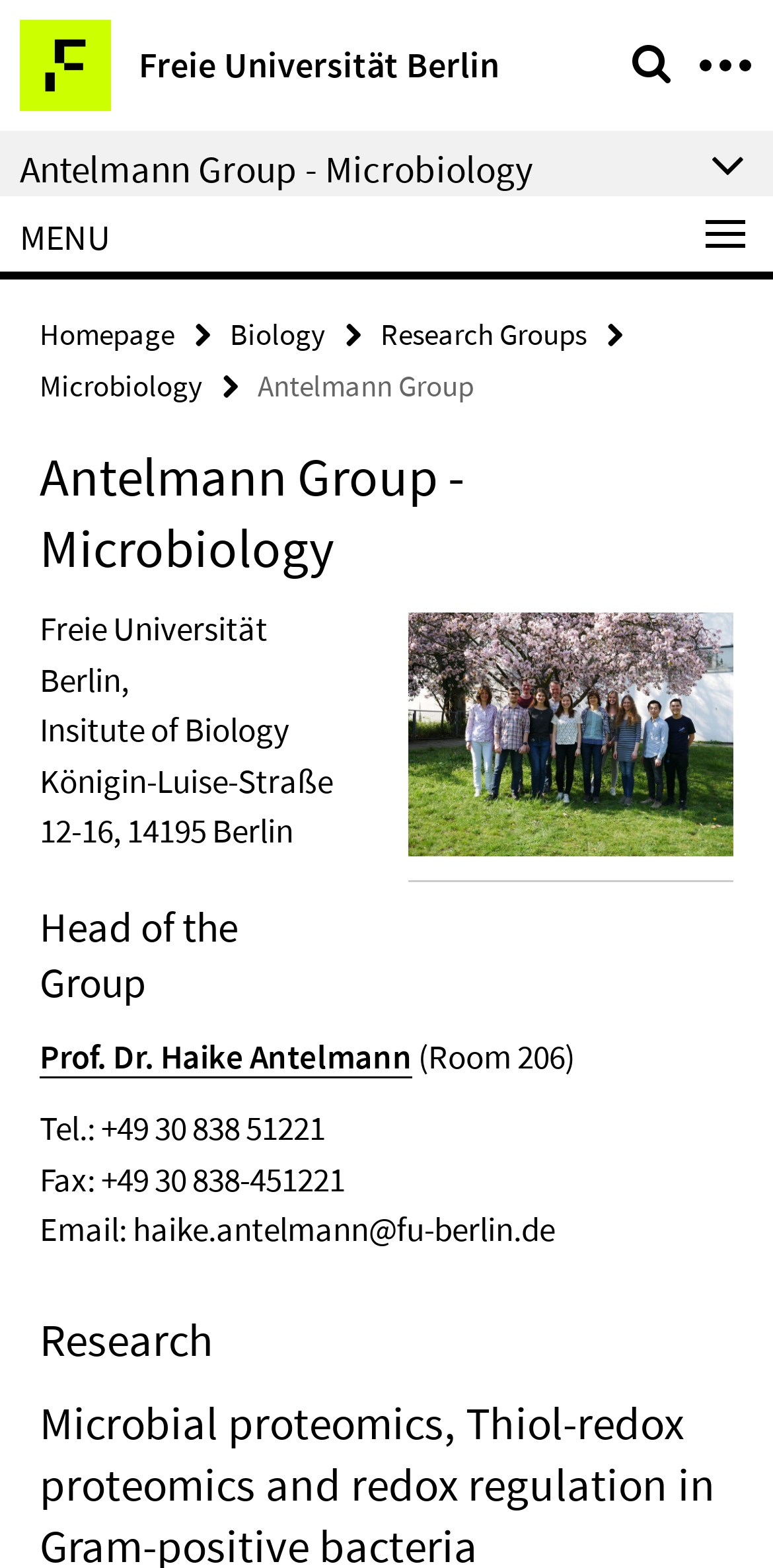What is the name of the university?
Please use the image to provide an in-depth answer to the question.

I found the answer by looking at the link with the text 'Freie Universität Berlin' which is located at the top of the page, and also mentioned again in the static text 'Freie Universität Berlin, Insitute of Biology'.